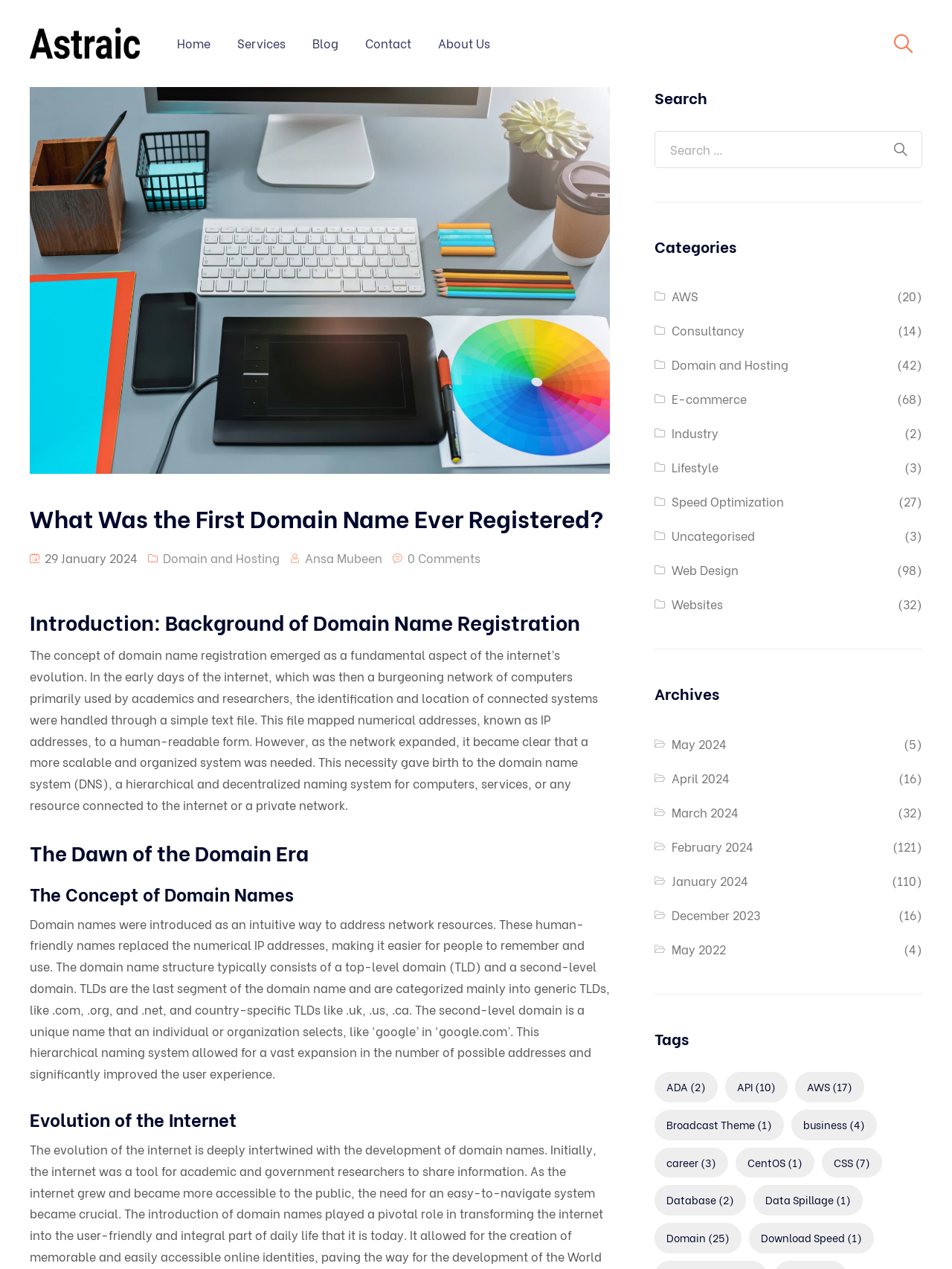Identify the bounding box coordinates of the section to be clicked to complete the task described by the following instruction: "Click on the 'Domain and Hosting' category". The coordinates should be four float numbers between 0 and 1, formatted as [left, top, right, bottom].

[0.706, 0.279, 0.828, 0.296]